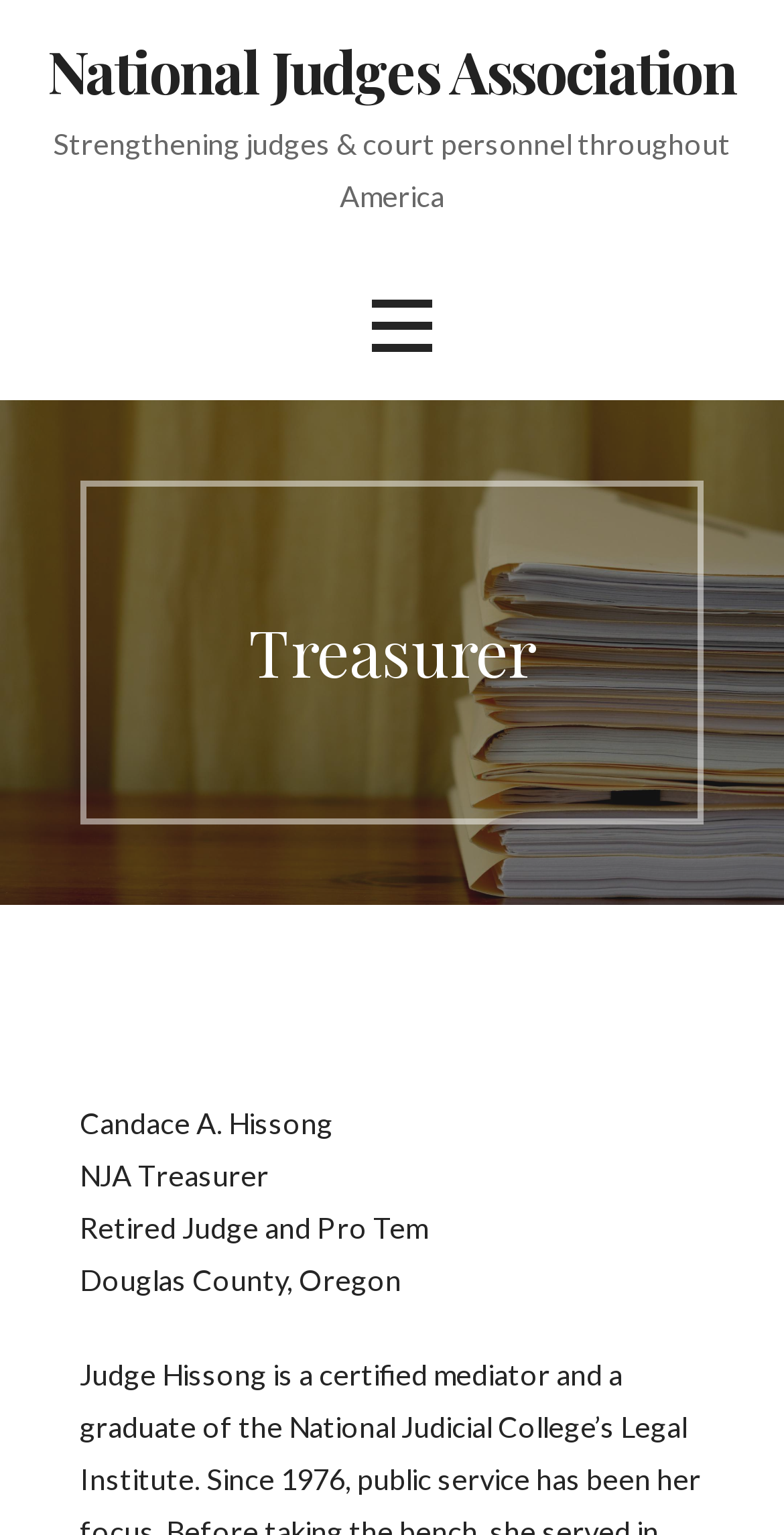Create a detailed summary of all the visual and textual information on the webpage.

The webpage is about the Treasurer of the National Judges Association. At the top, there is a heading that reads "National Judges Association" with a link to the organization's page. Below this heading, there is a brief description of the organization, stating that it aims to "Strengthening judges & court personnel throughout America".

Further down, there is a section dedicated to the Treasurer, with a heading that reads "Treasurer". Within this section, there are four lines of text that provide information about the Treasurer. The first line reads "Candace A. Hissong", which is likely the Treasurer's name. The second line reads "NJA Treasurer", indicating the person's position. The third line reads "Retired Judge and Pro Tem", which provides information about the Treasurer's background. The fourth line reads "Douglas County, Oregon", which is likely the Treasurer's location or affiliation.